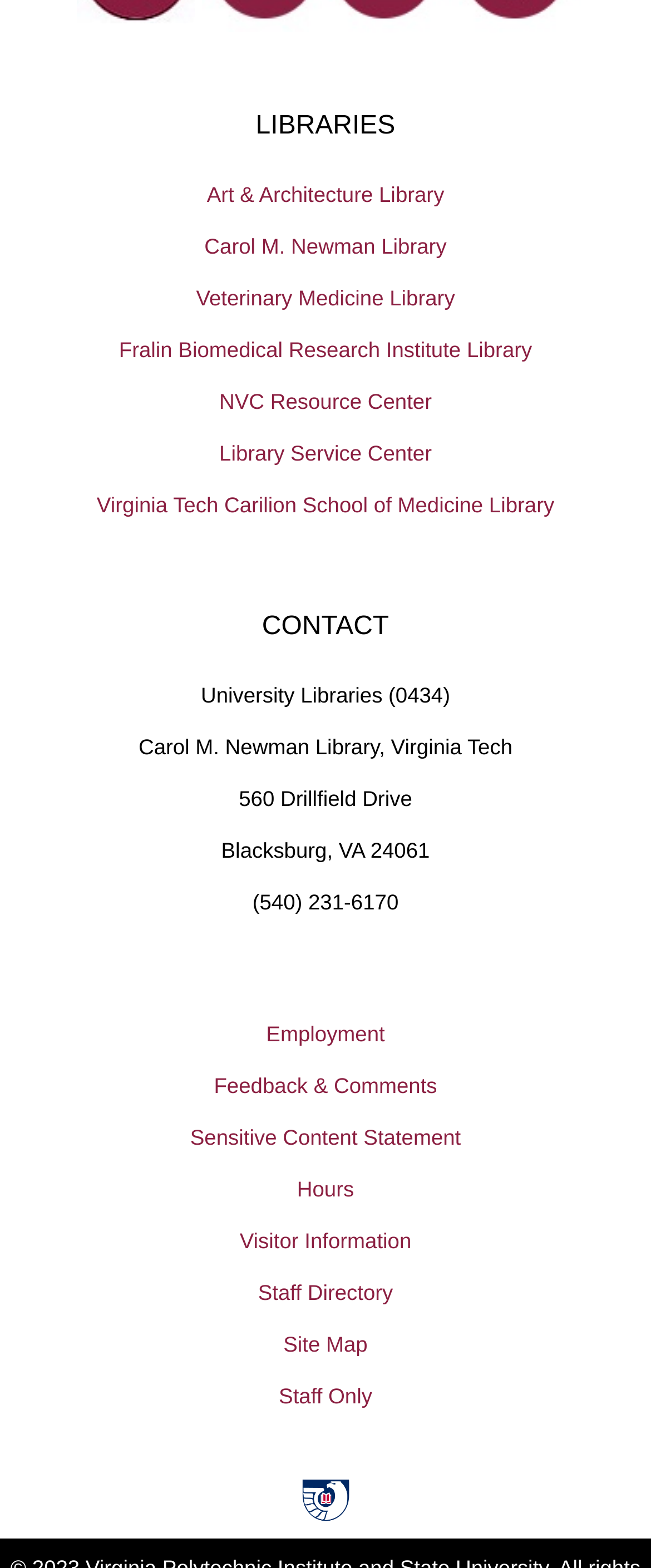Identify the bounding box coordinates of the region I need to click to complete this instruction: "visit Art & Architecture Library".

[0.0, 0.107, 1.0, 0.14]